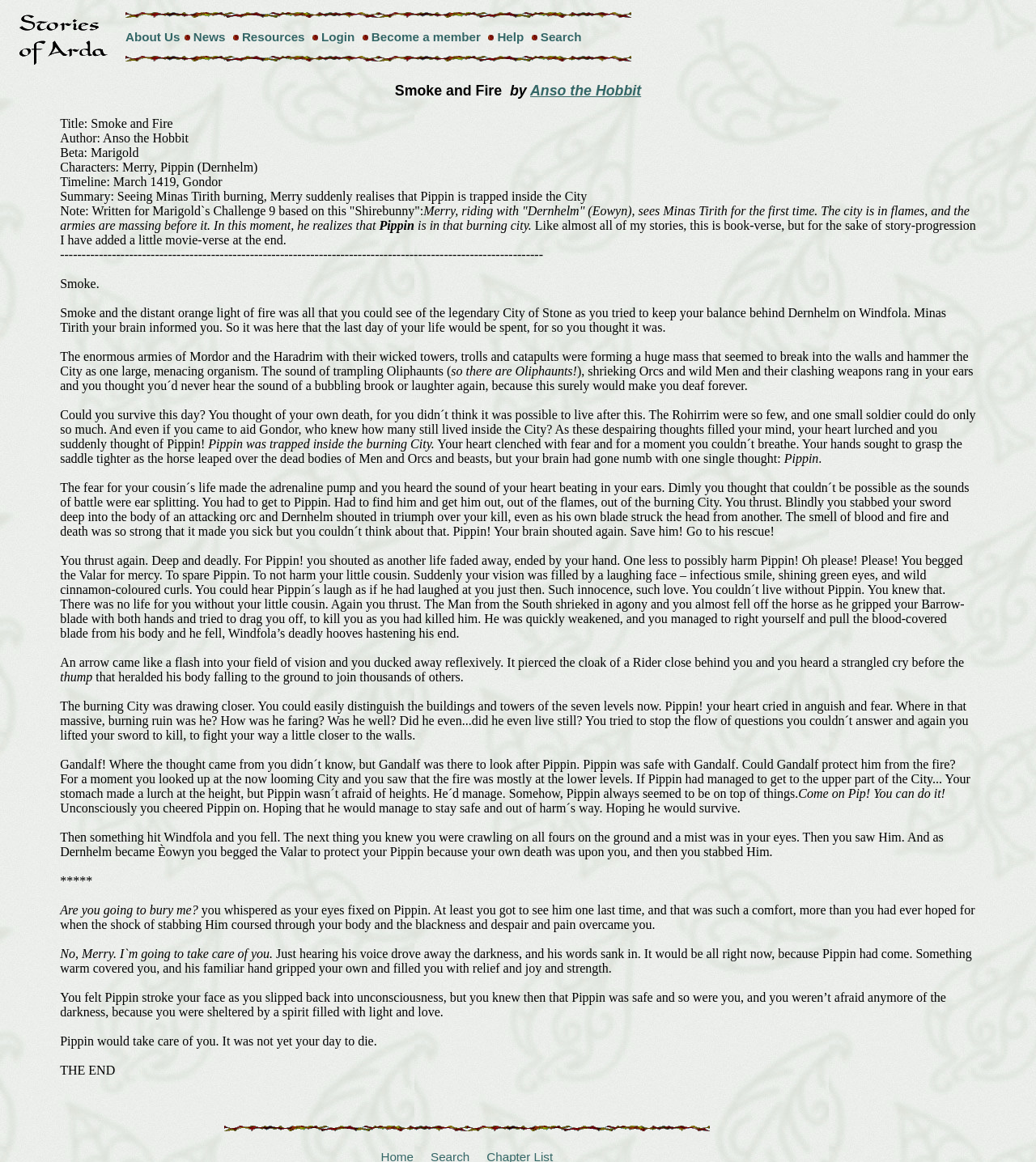Based on the description "Become a member", find the bounding box of the specified UI element.

[0.358, 0.026, 0.464, 0.038]